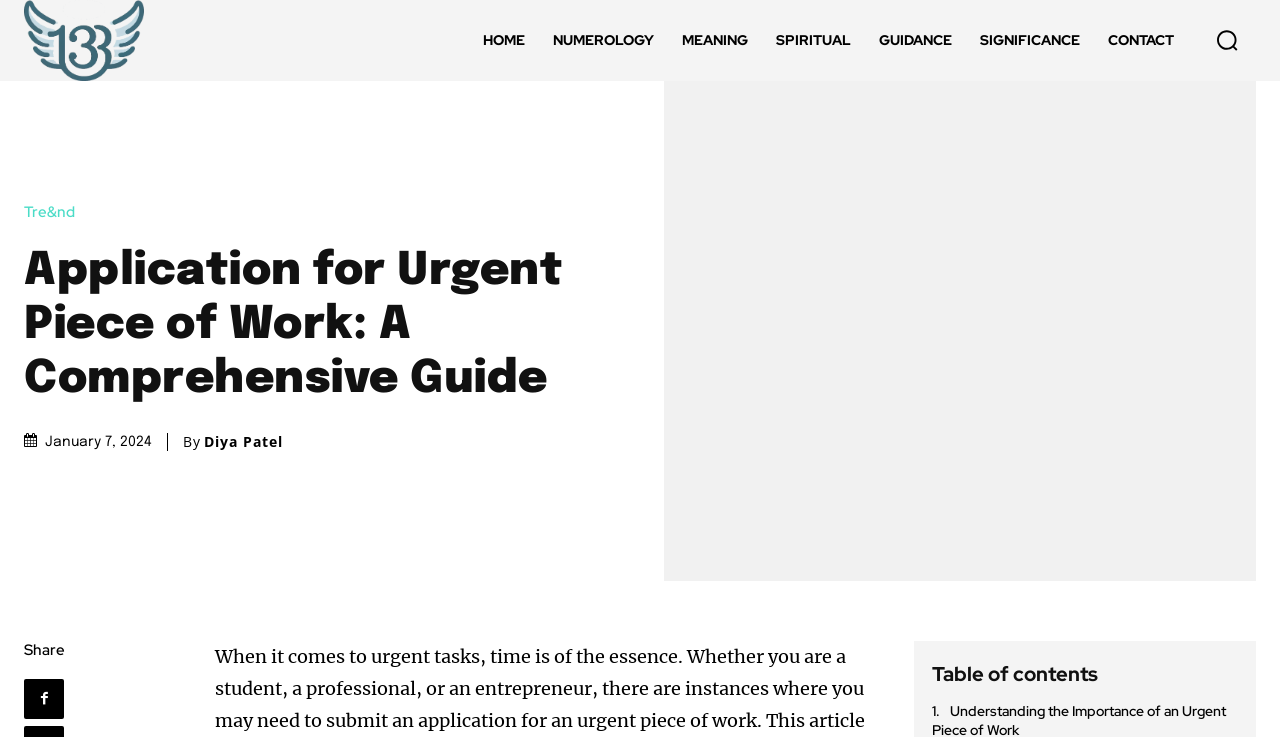How many navigation links are there?
Give a detailed response to the question by analyzing the screenshot.

I counted the number of links in the top navigation bar, which are HOME, NUMEROLOGY, MEANING, SPIRITUAL, GUIDANCE, and SIGNIFICANCE, and CONTACT.